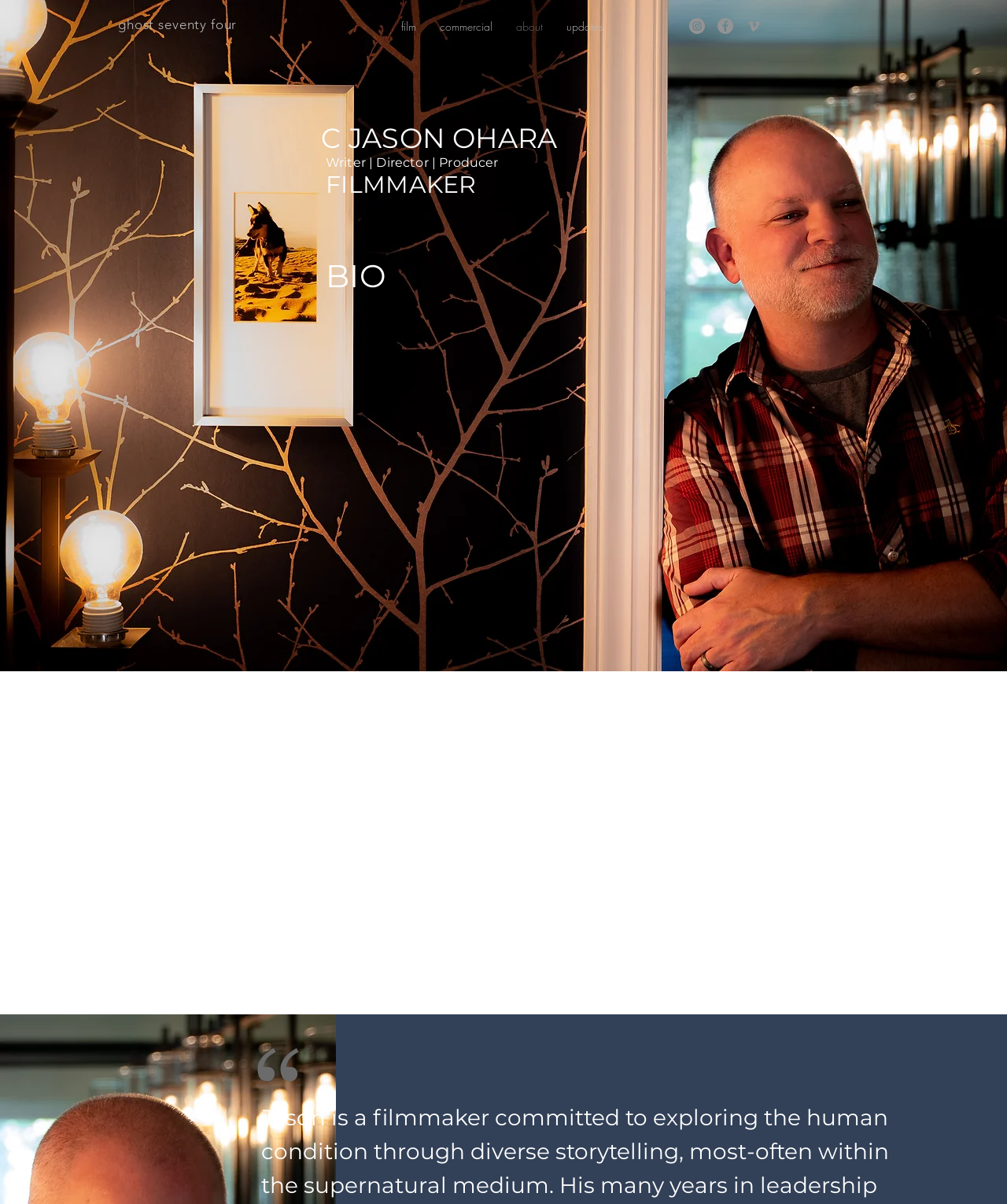Respond with a single word or phrase to the following question:
What social media platforms are linked on the webpage?

Instagram, Facebook, Vimeo